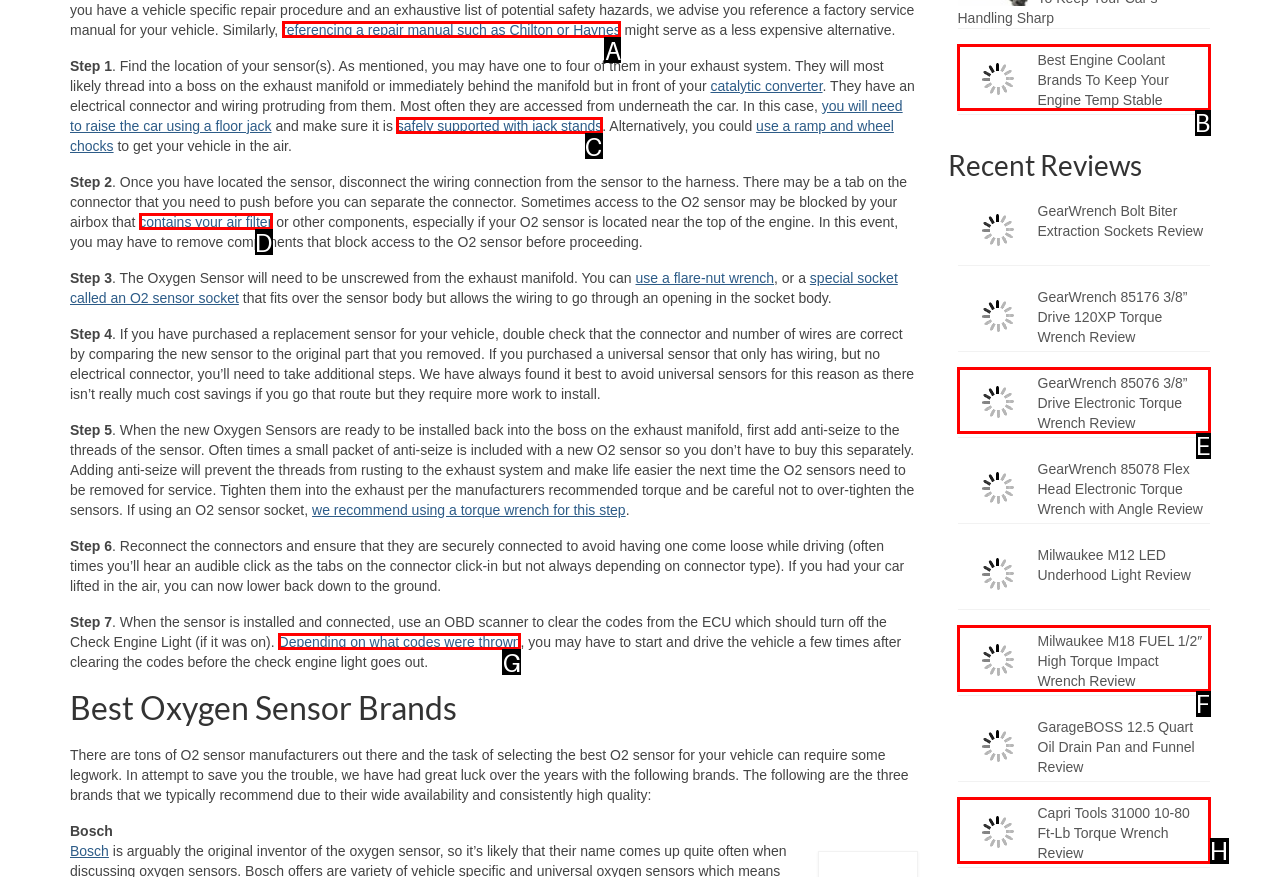Select the letter that corresponds to the UI element described as: safely supported with jack stands
Answer by providing the letter from the given choices.

C